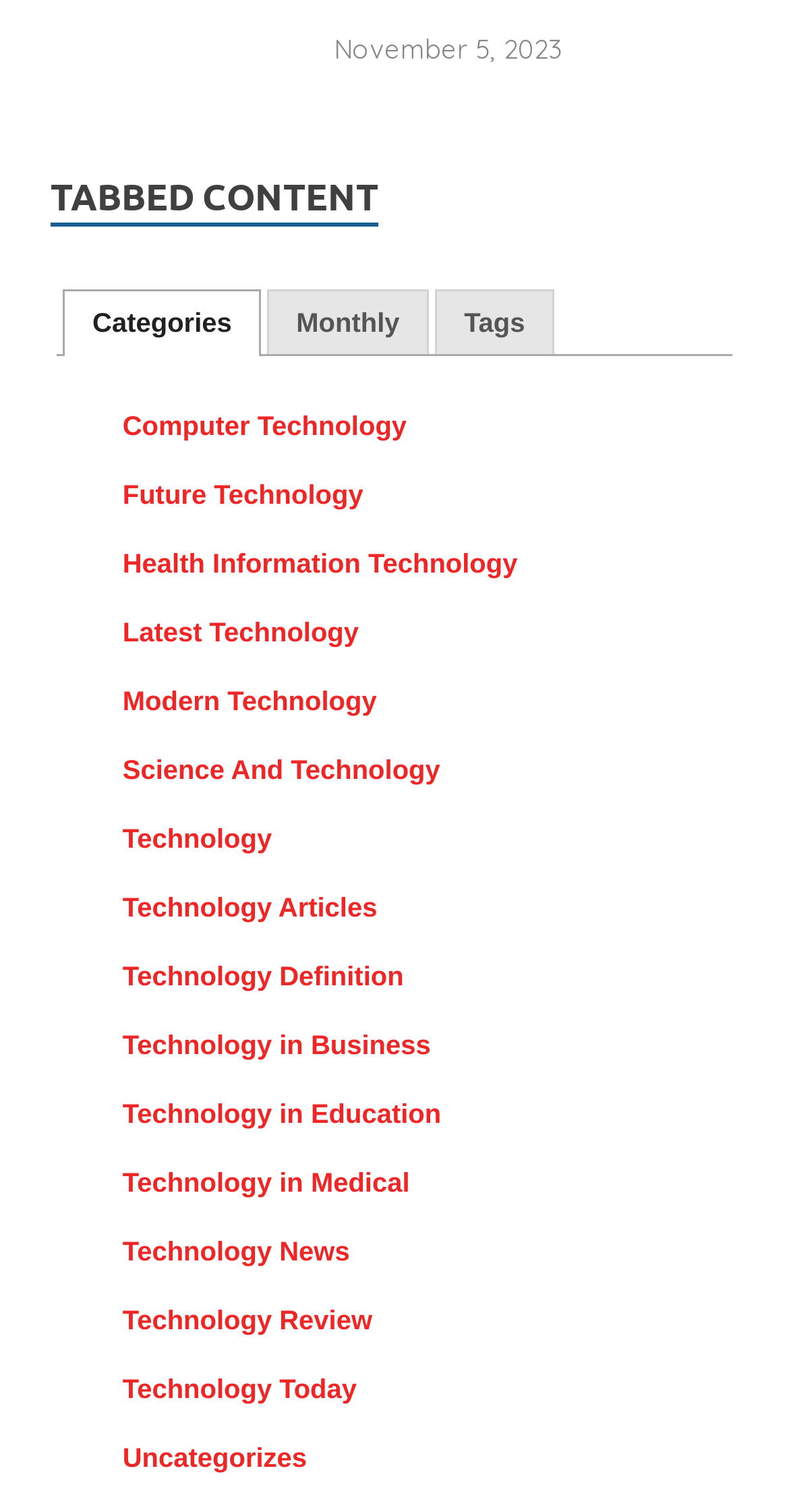Please identify the bounding box coordinates of the area that needs to be clicked to follow this instruction: "Select the Monthly tab".

[0.339, 0.192, 0.543, 0.234]